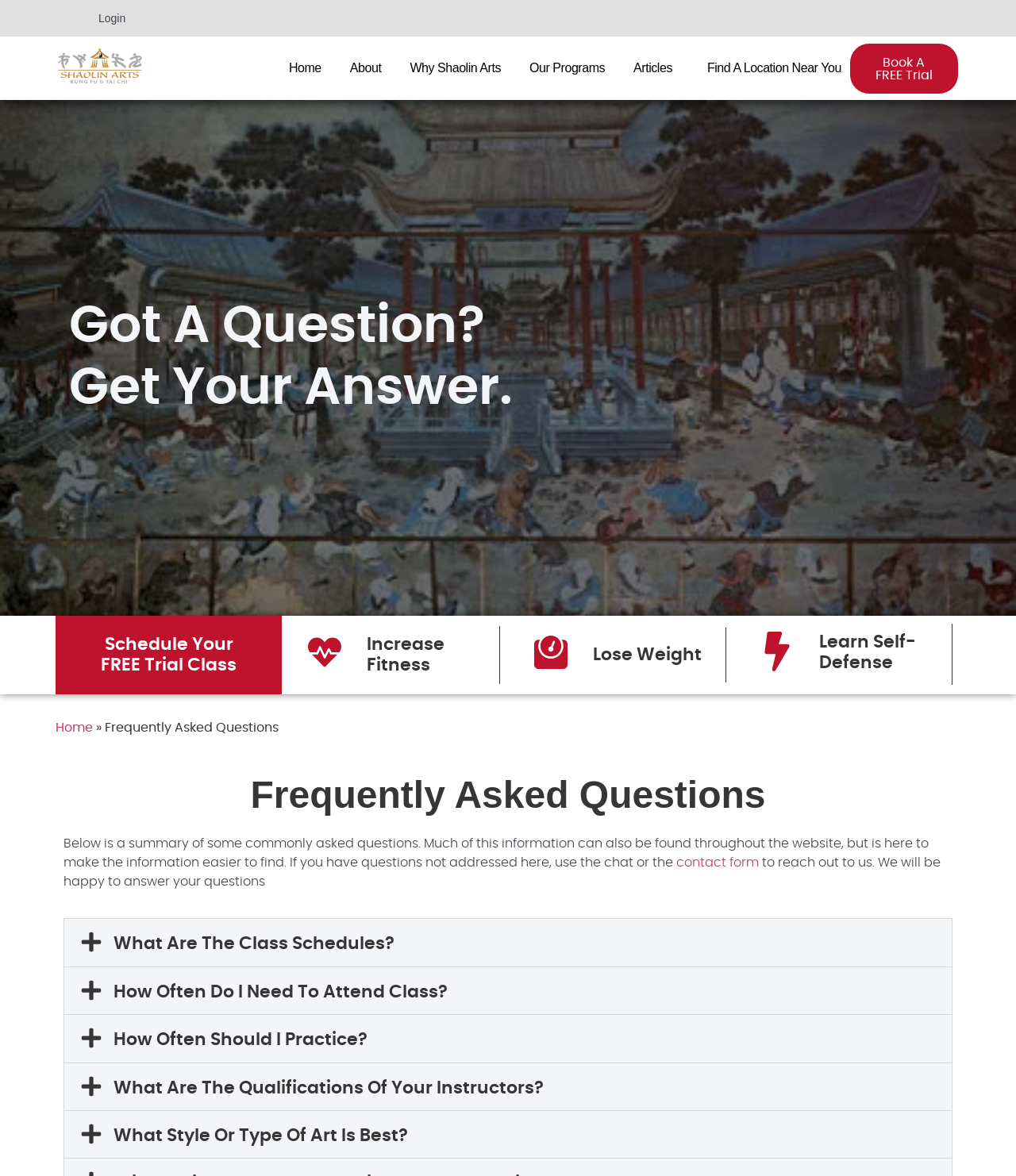Give a concise answer using one word or a phrase to the following question:
What is the main topic of this webpage?

Shaolin Arts